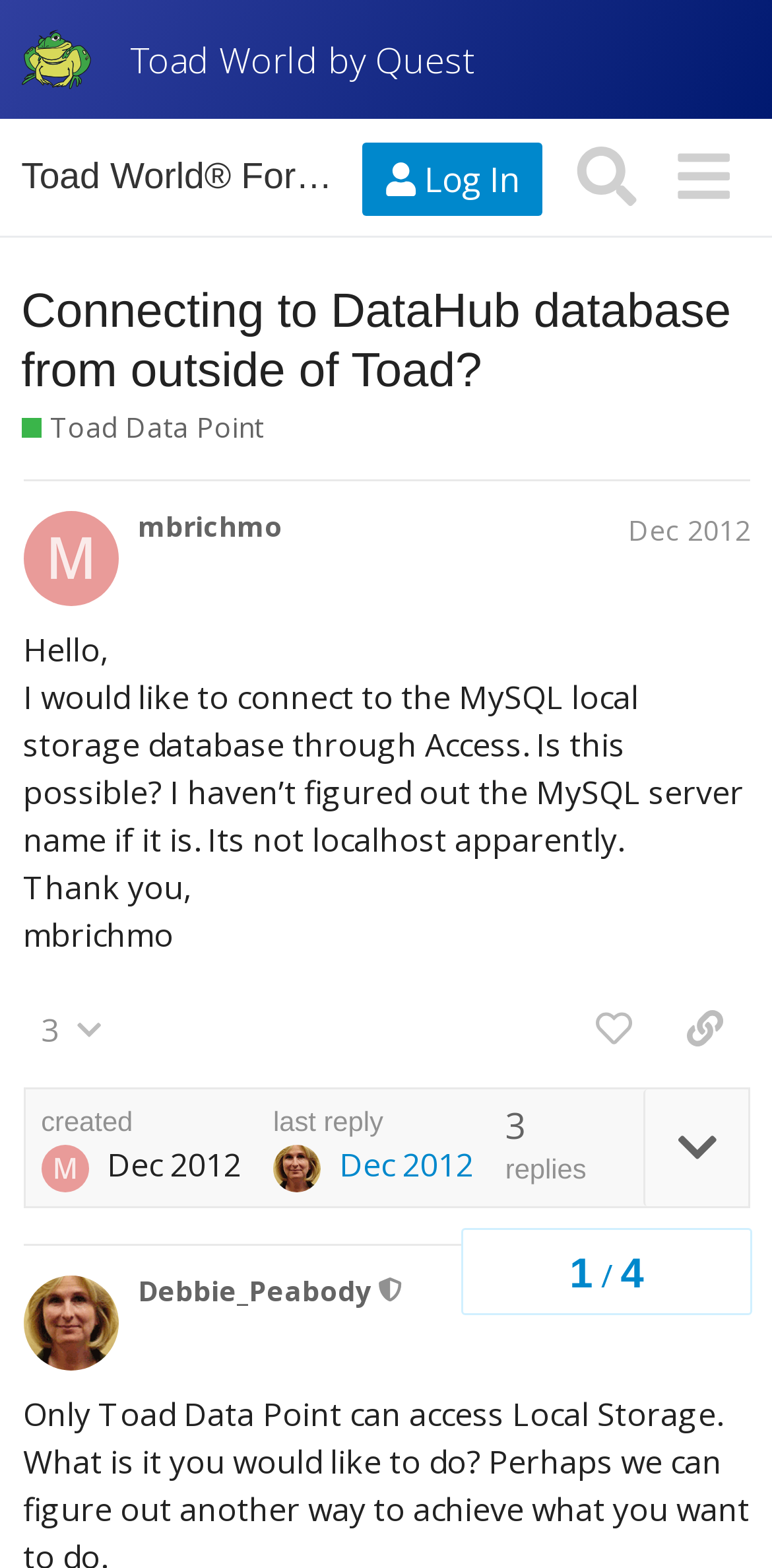What is the name of the forum?
Kindly answer the question with as much detail as you can.

The name of the forum can be found in the header section of the webpage, where it is written as 'Toad World® Forums'.